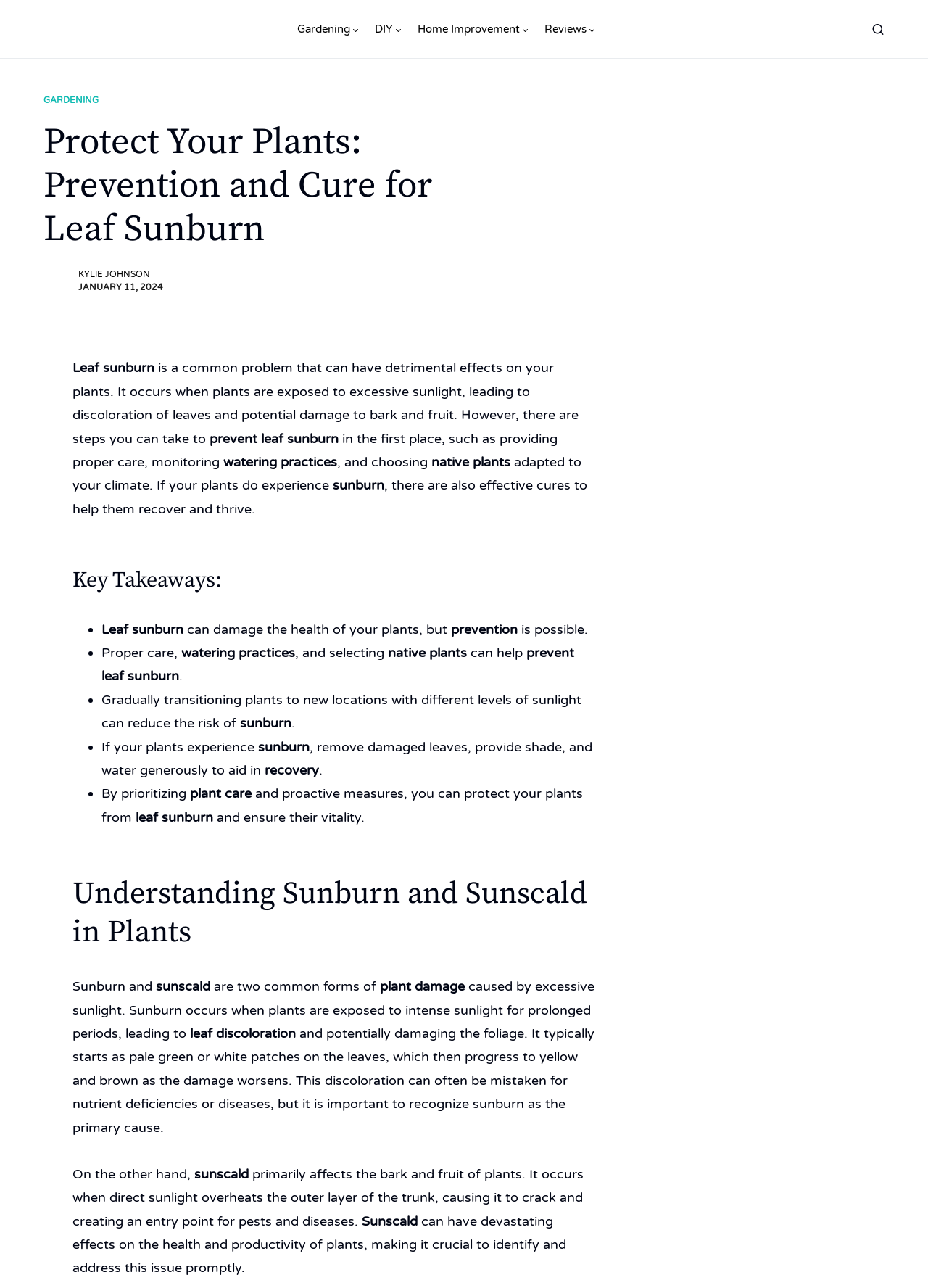Find the bounding box coordinates of the element I should click to carry out the following instruction: "Click the 'Everything Backyard' link".

[0.047, 0.006, 0.289, 0.039]